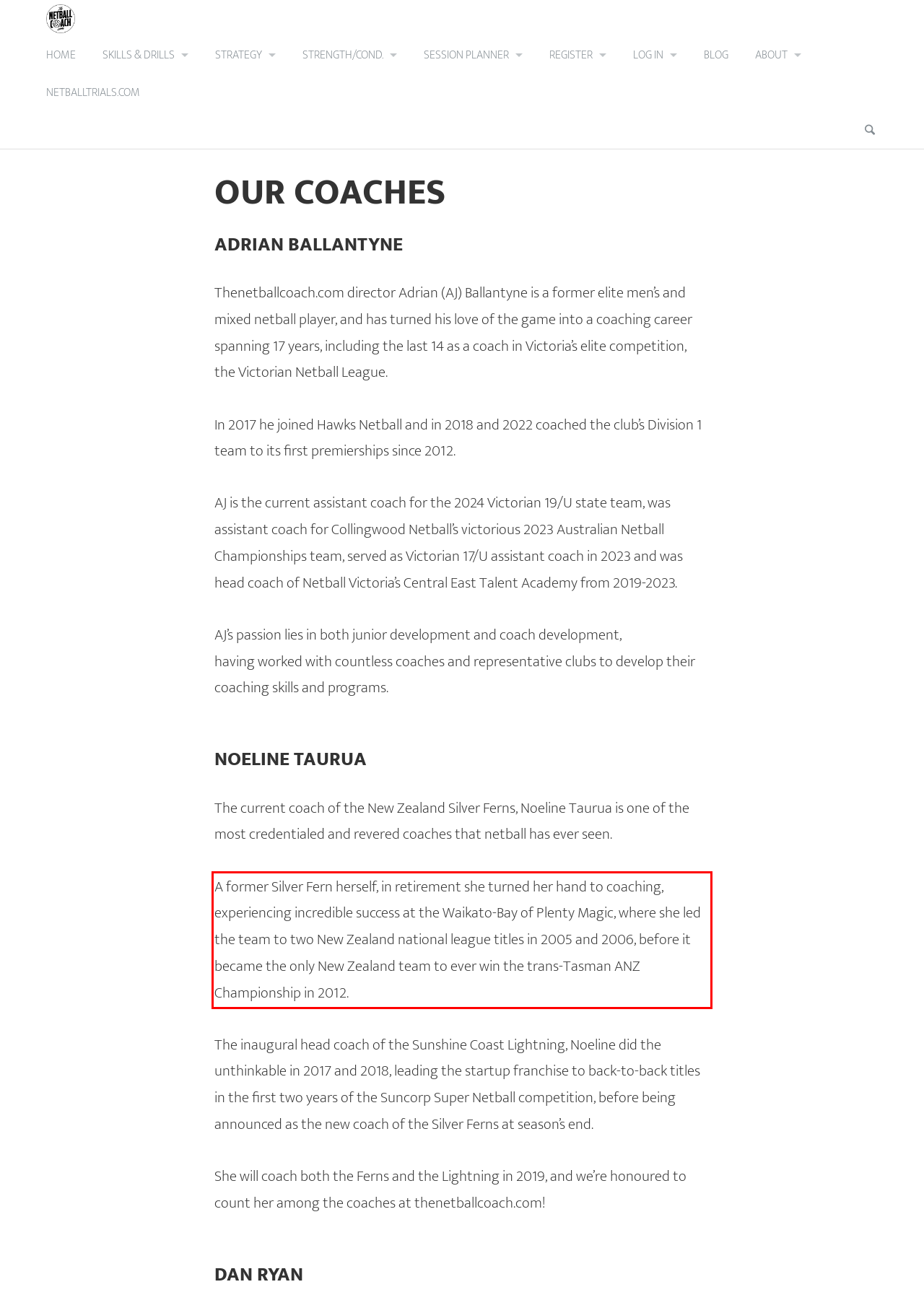The screenshot you have been given contains a UI element surrounded by a red rectangle. Use OCR to read and extract the text inside this red rectangle.

A former Silver Fern herself, in retirement she turned her hand to coaching, experiencing incredible success at the Waikato-Bay of Plenty Magic, where she led the team to two New Zealand national league titles in 2005 and 2006, before it became the only New Zealand team to ever win the trans-Tasman ANZ Championship in 2012.